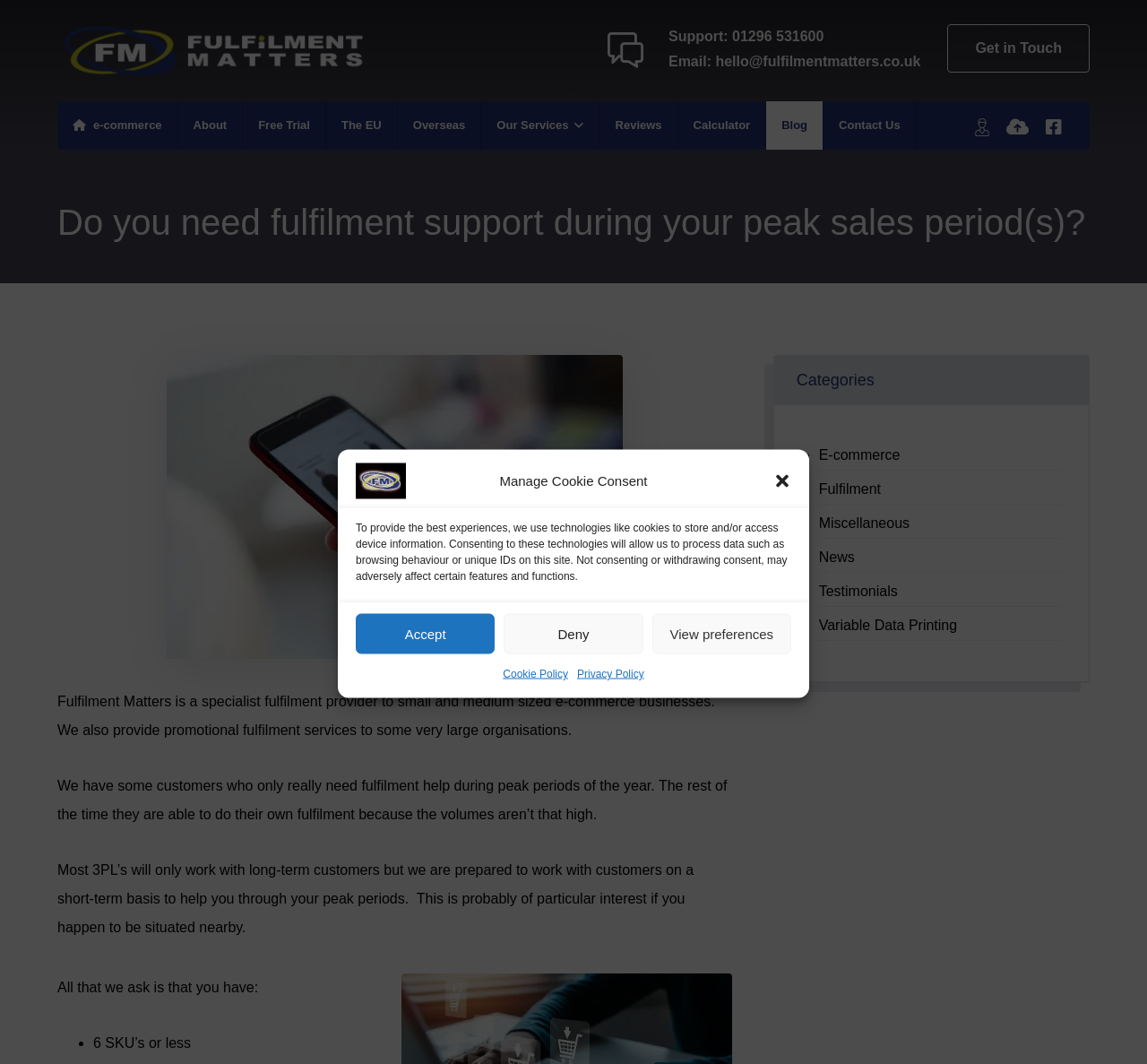Please provide a comprehensive answer to the question based on the screenshot: What is the minimum number of SKUs required for Fulfilment Matters' services?

I found this information by reading the list of requirements which includes '6 SKU’s or less' located in the main content area of the webpage.